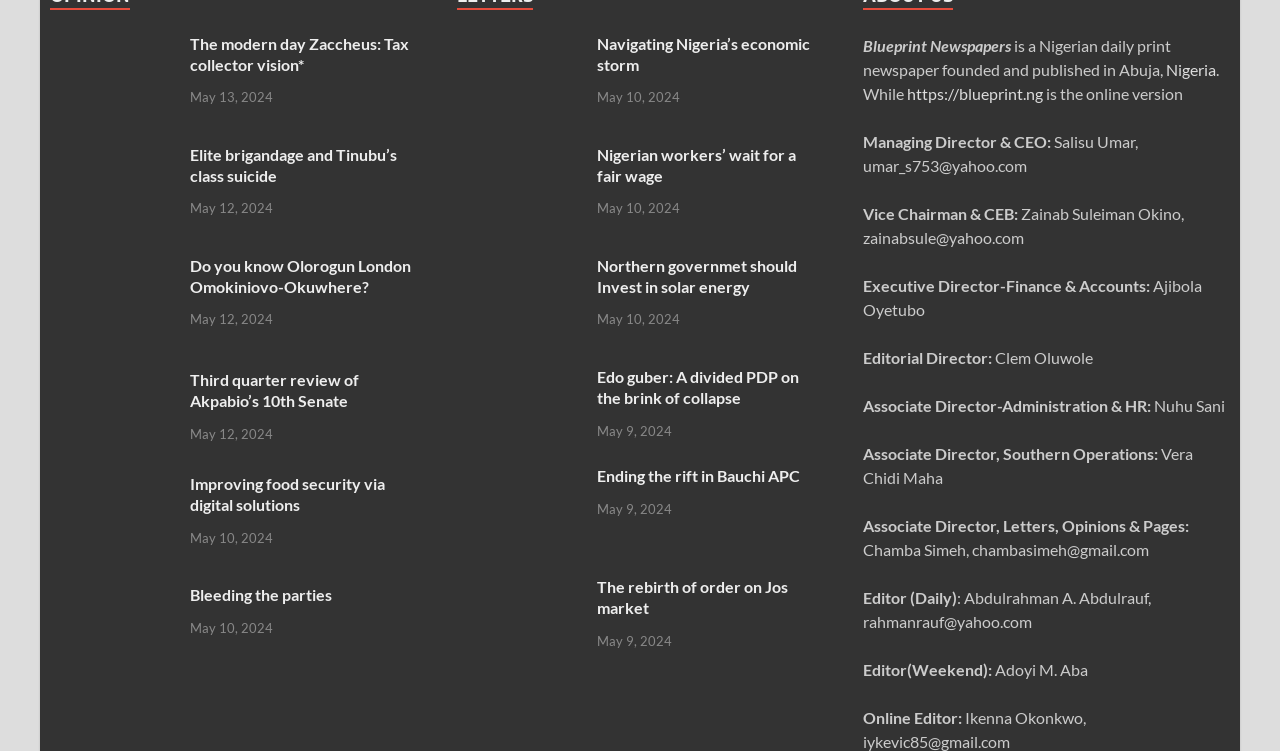Please identify the coordinates of the bounding box that should be clicked to fulfill this instruction: "View the 'About Us' page".

None